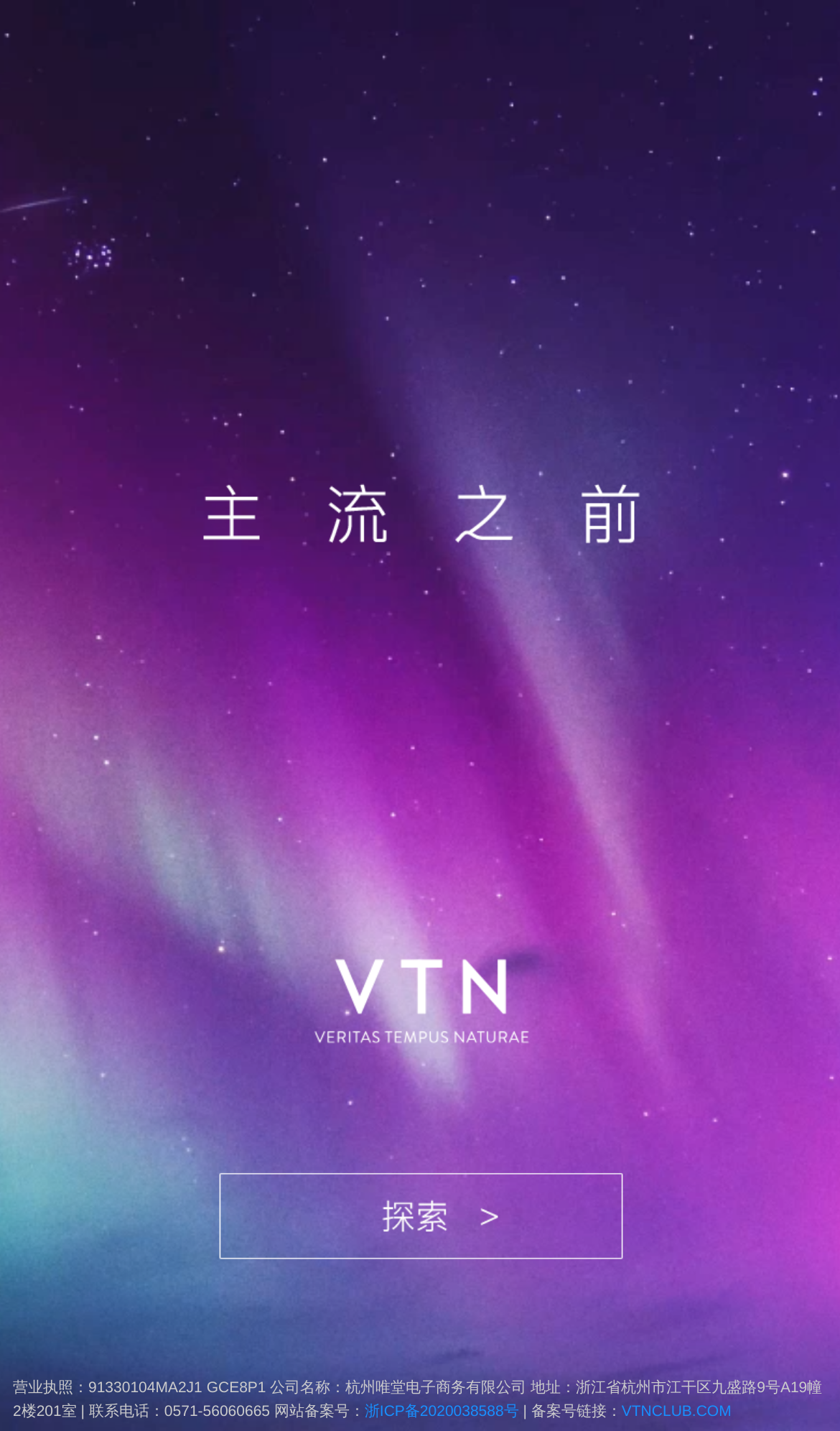What is the contact phone number?
Provide a detailed answer to the question, using the image to inform your response.

I found the contact phone number by looking at the StaticText element with the text '地址：浙江省杭州市江干区九盛路9号A19幢2楼201室 | 联系电话：0571-56060665' which is located at the bottom of the webpage.